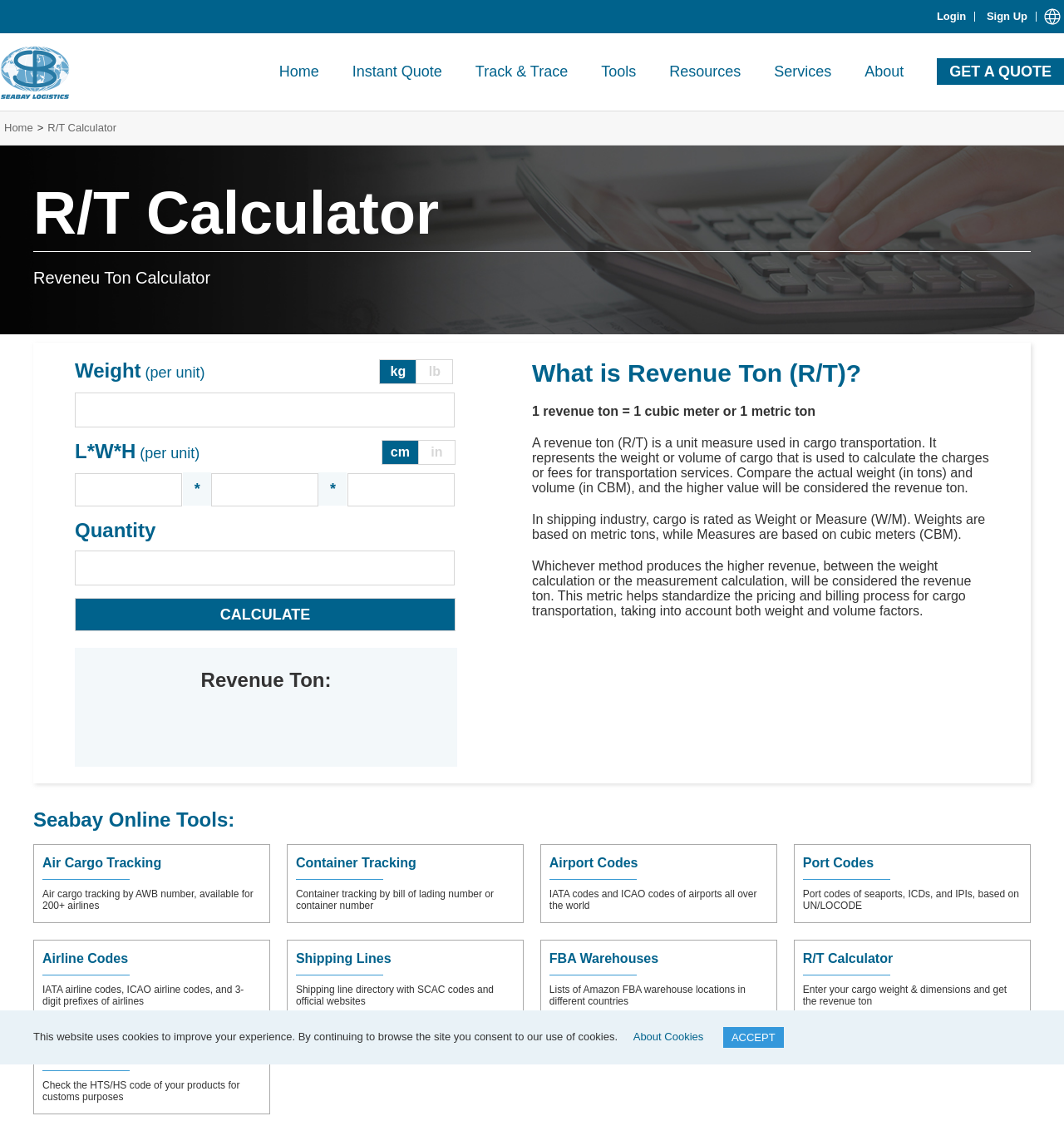Could you highlight the region that needs to be clicked to execute the instruction: "Enter weight in the 'Weight' field"?

[0.07, 0.35, 0.427, 0.381]